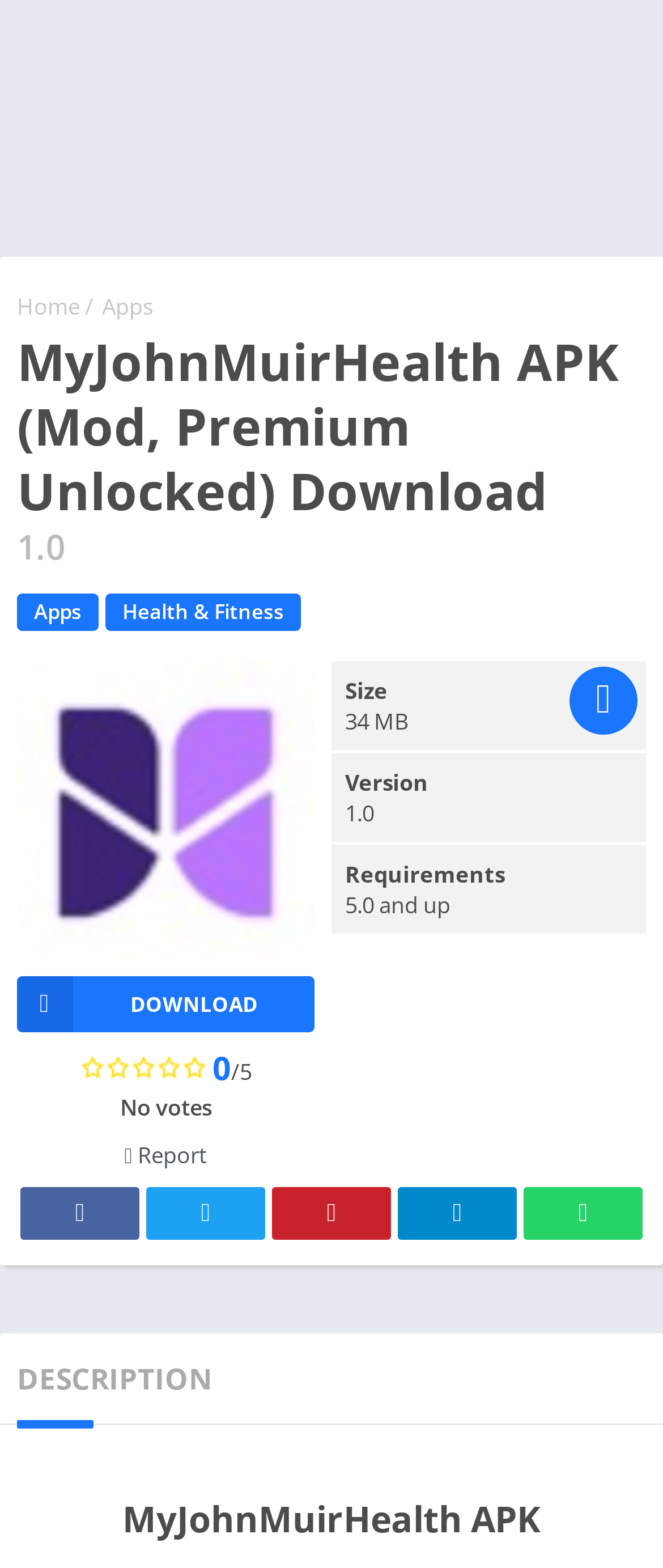Find the bounding box coordinates for the HTML element specified by: "parent_node: NDLTD Global ETD Search".

None